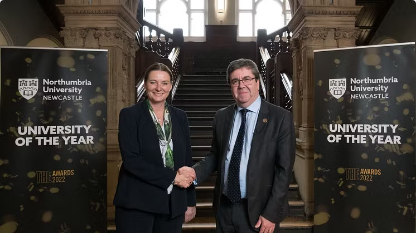Elaborate on all the elements present in the image.

The image captures a moment during the visit of the Rt Hon Gillian Keegan, the Secretary of State for Education, to Northumbria University in Newcastle. In the foreground, she is seen shaking hands with Professor Andy Long, the Vice-Chancellor of the university. Both are positioned in front of two banners proclaiming Northumbria University's recognition as the "University of the Year" for 2022, showcasing the institution's achievements. The backdrop features a grand staircase adorned with elegant architectural details, further emphasizing the significance of the occasion as they discuss initiatives aimed at unlocking opportunities for young people in the region and highlight groundbreaking research with global implications.